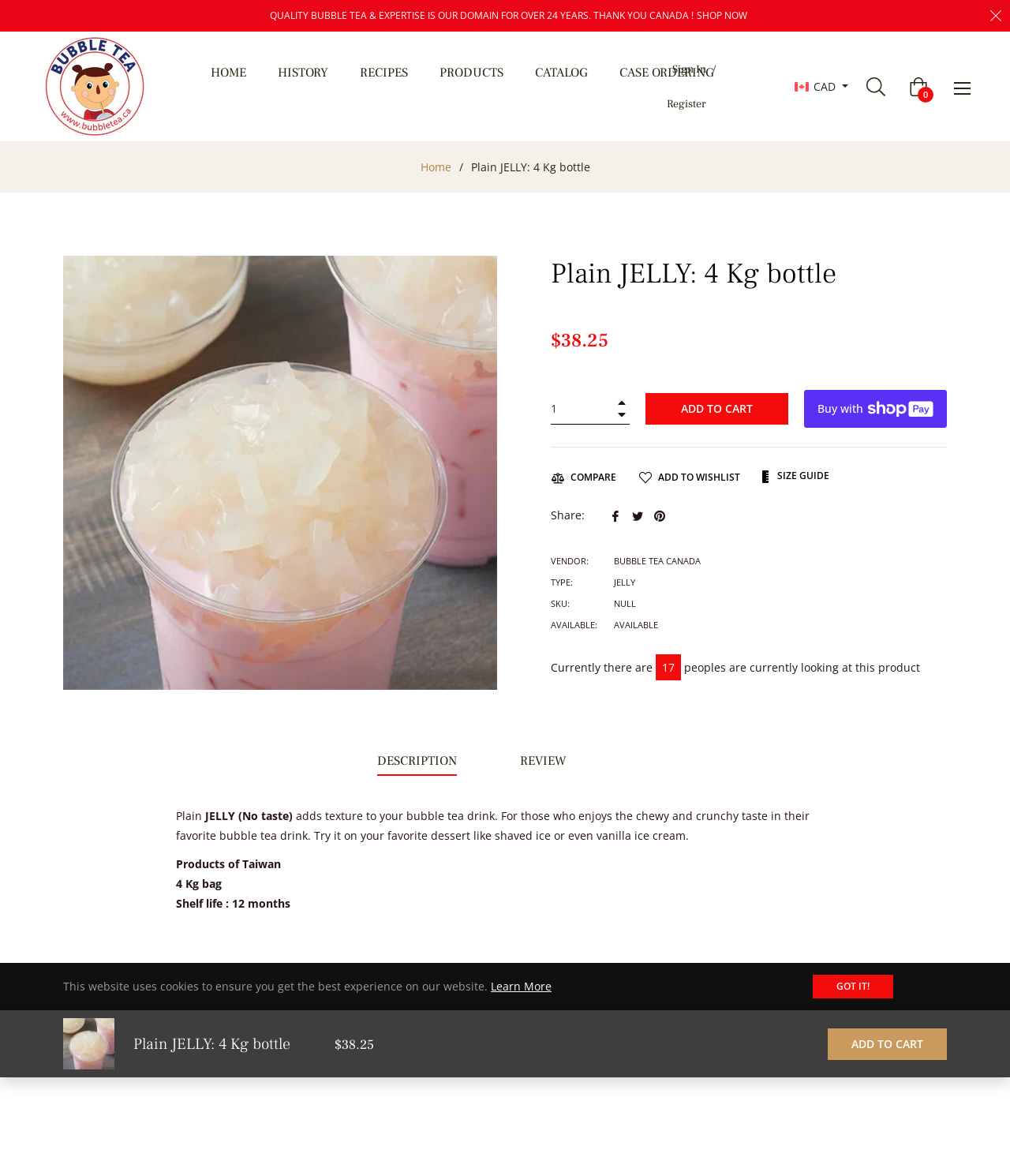Use a single word or phrase to answer this question: 
What is the price of the Plain JELLY product?

$38.25